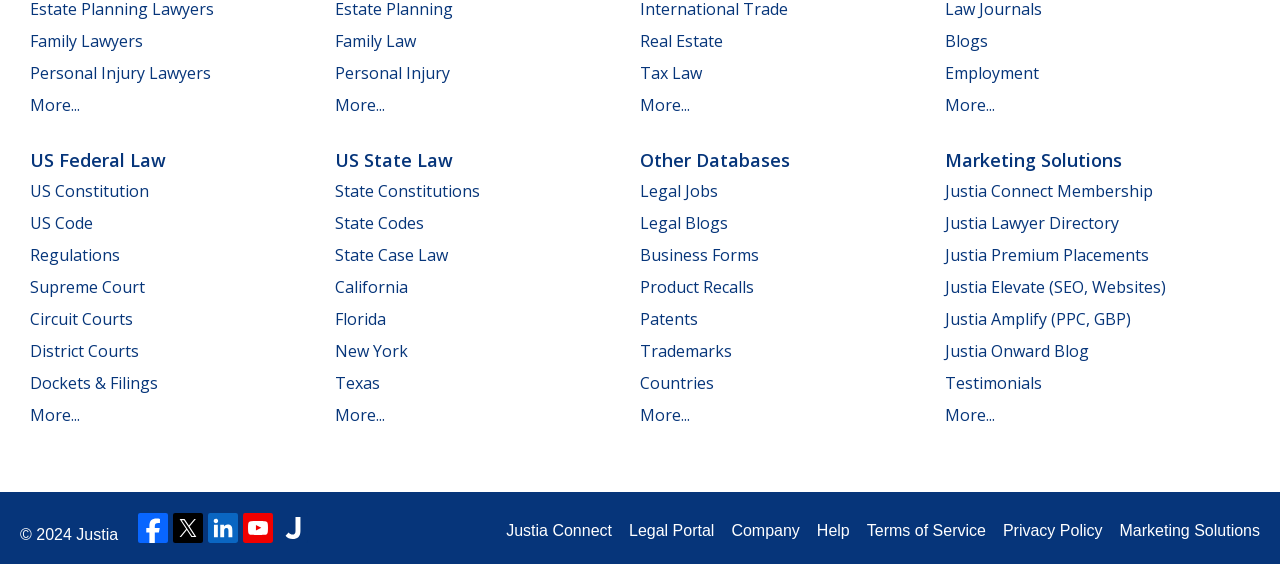Reply to the question with a single word or phrase:
What is the purpose of the 'Justia Connect Membership' link?

Marketing Solutions